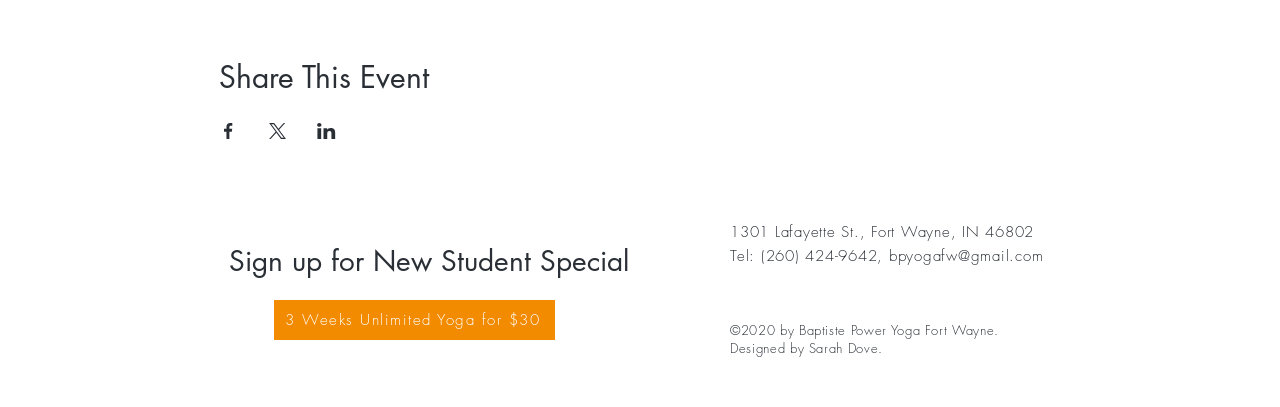Who designed the webpage?
Refer to the screenshot and answer in one word or phrase.

Sarah Dove